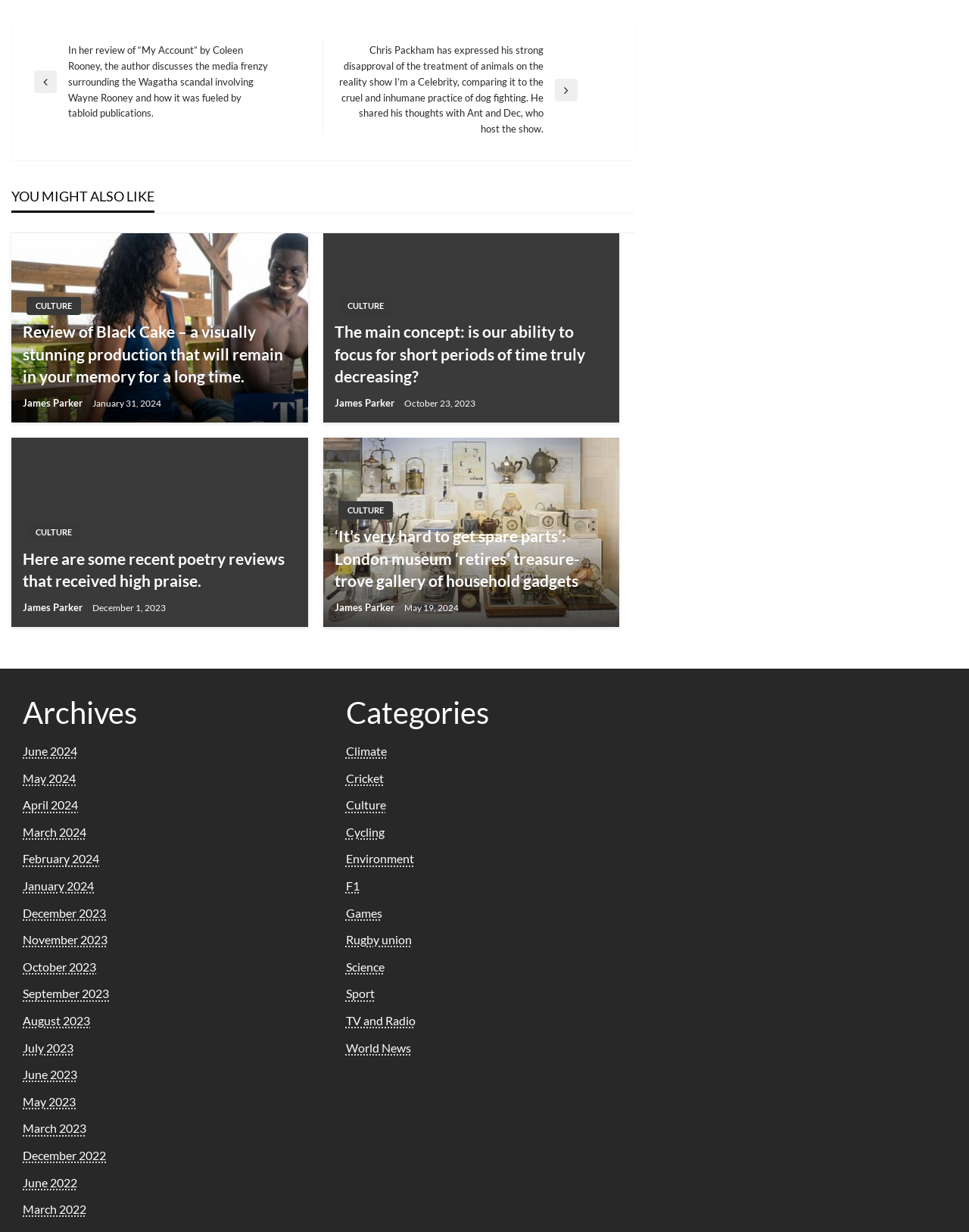Please answer the following question using a single word or phrase: 
How many months are listed under the 'Archives' section?

20